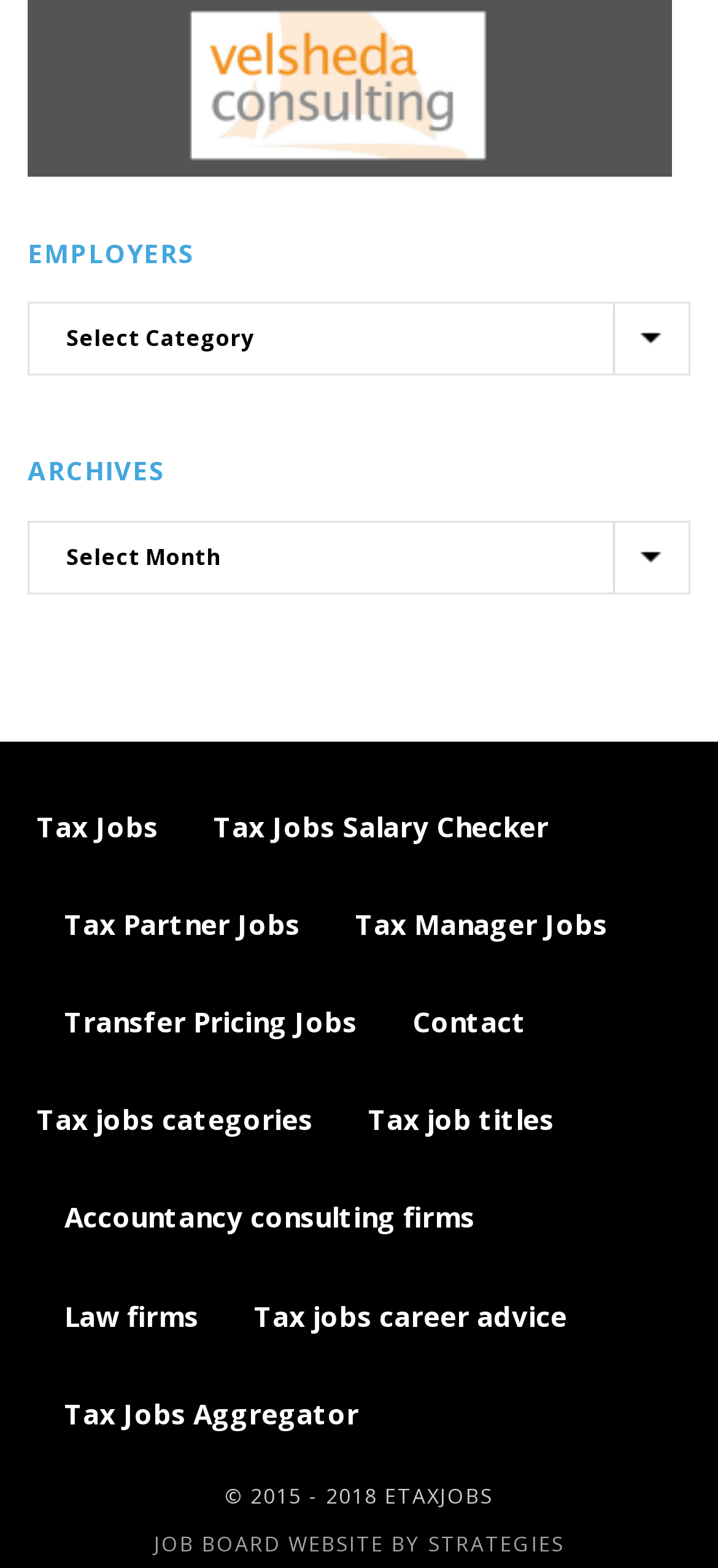Highlight the bounding box coordinates of the region I should click on to meet the following instruction: "Visit the JOB BOARD WEBSITE BY STRATEGIES".

[0.026, 0.976, 0.974, 0.994]